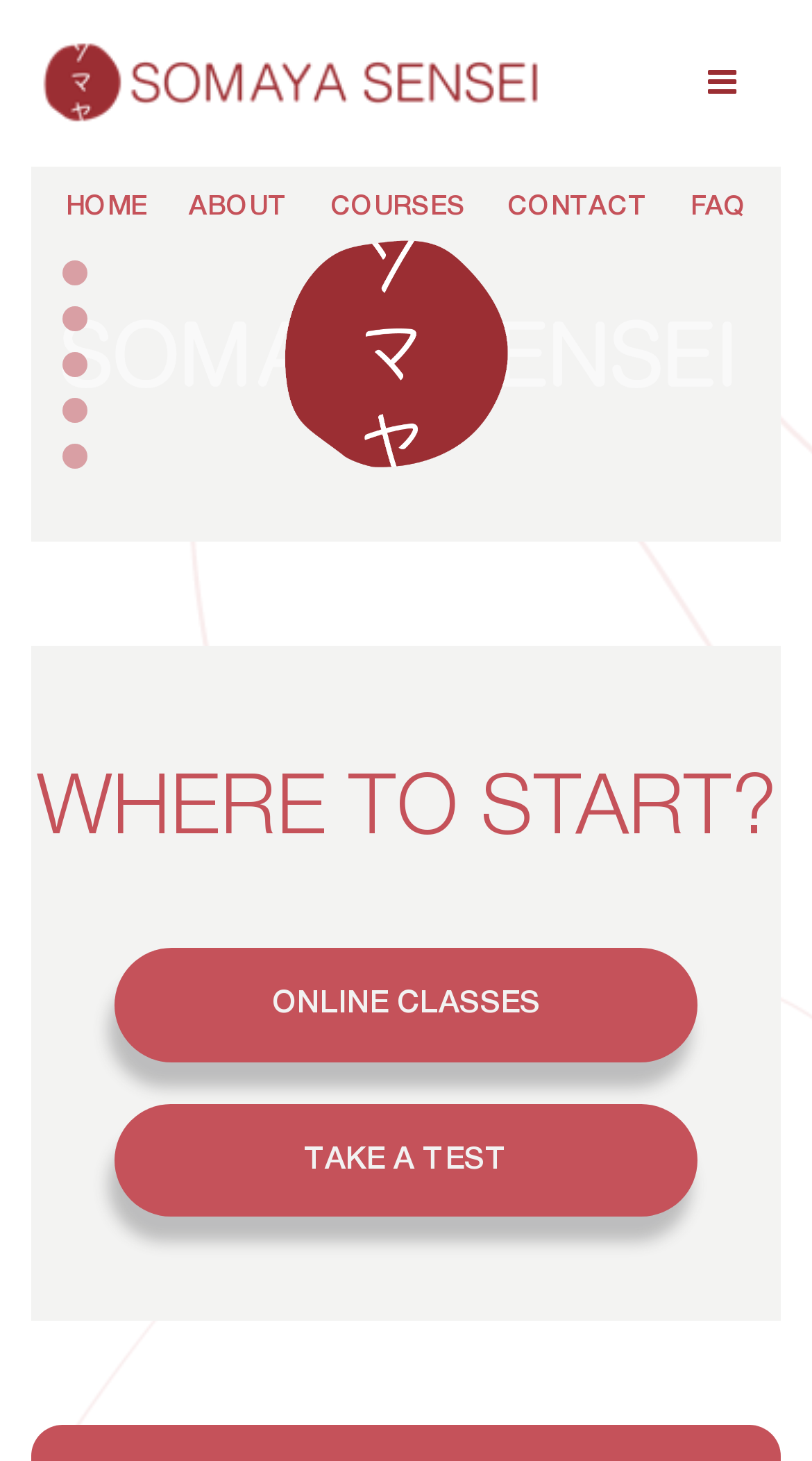Predict the bounding box coordinates for the UI element described as: "TAKE A TEST". The coordinates should be four float numbers between 0 and 1, presented as [left, top, right, bottom].

[0.141, 0.755, 0.859, 0.833]